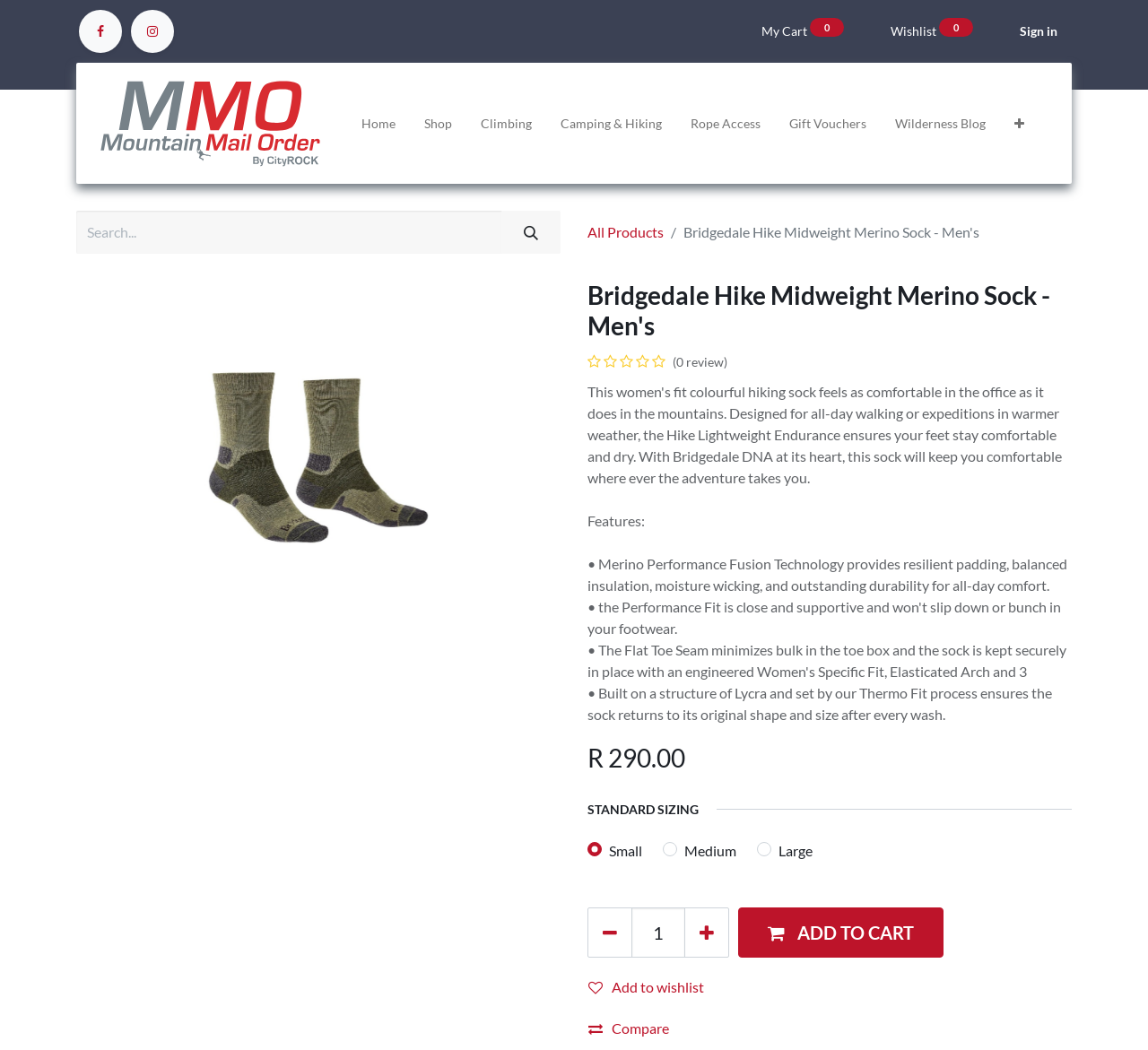Can you specify the bounding box coordinates of the area that needs to be clicked to fulfill the following instruction: "Contact Whitten & Whitten"?

None